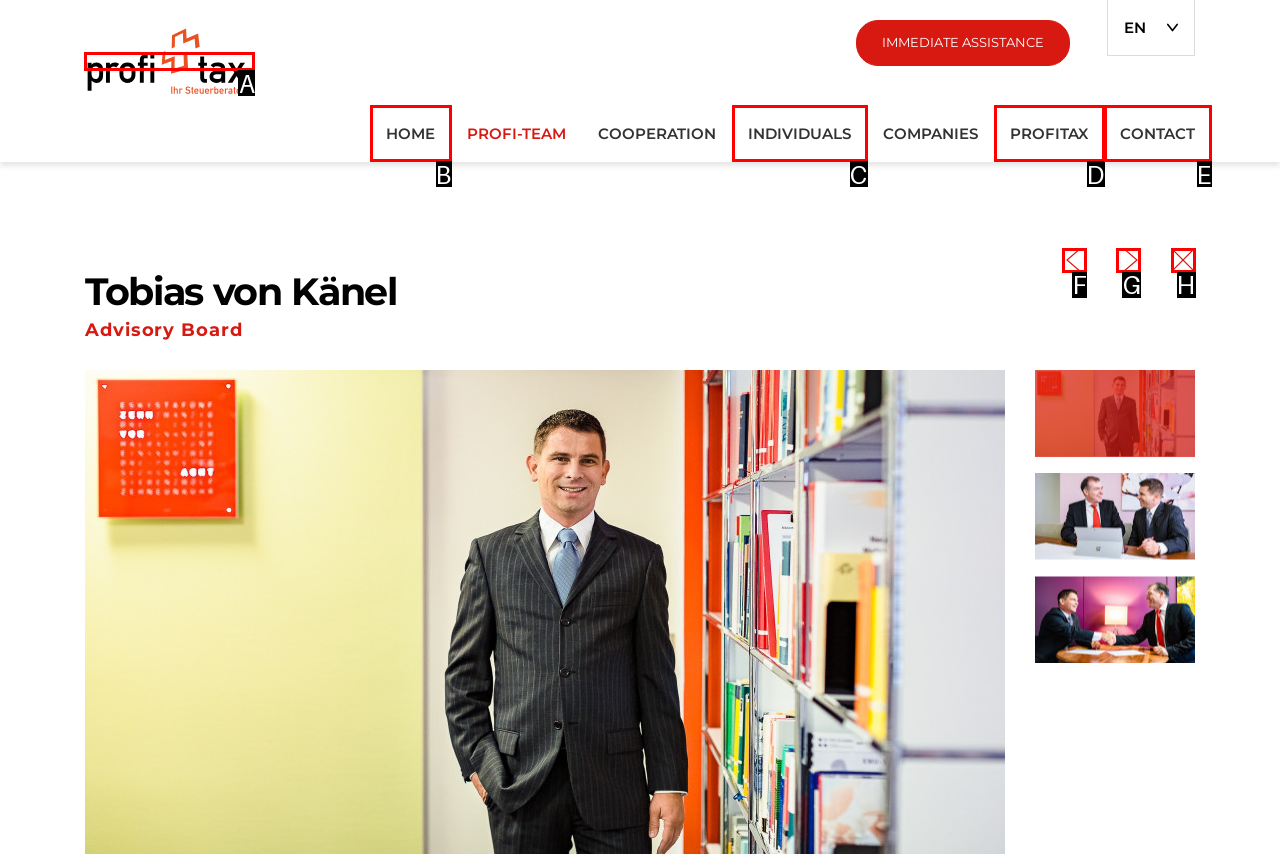Indicate the HTML element to be clicked to accomplish this task: Click the logo of profitax ag Respond using the letter of the correct option.

A